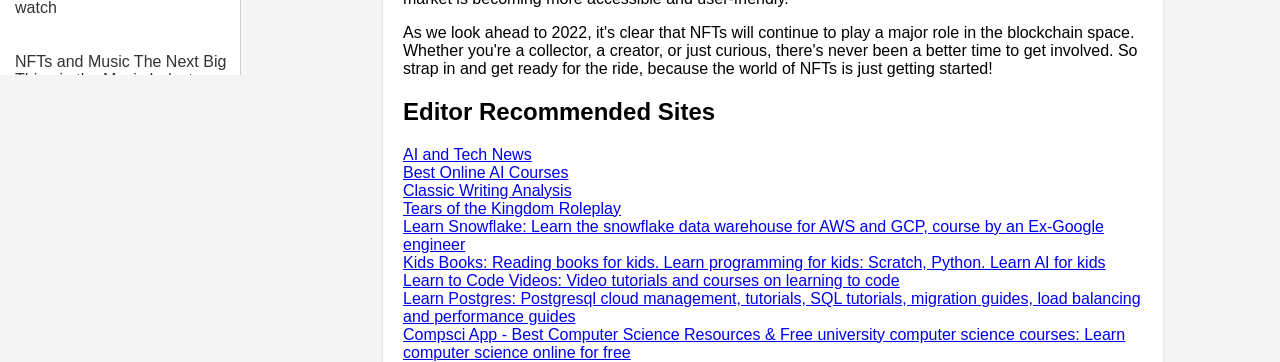Give a one-word or phrase response to the following question: How many sections are on the webpage?

2